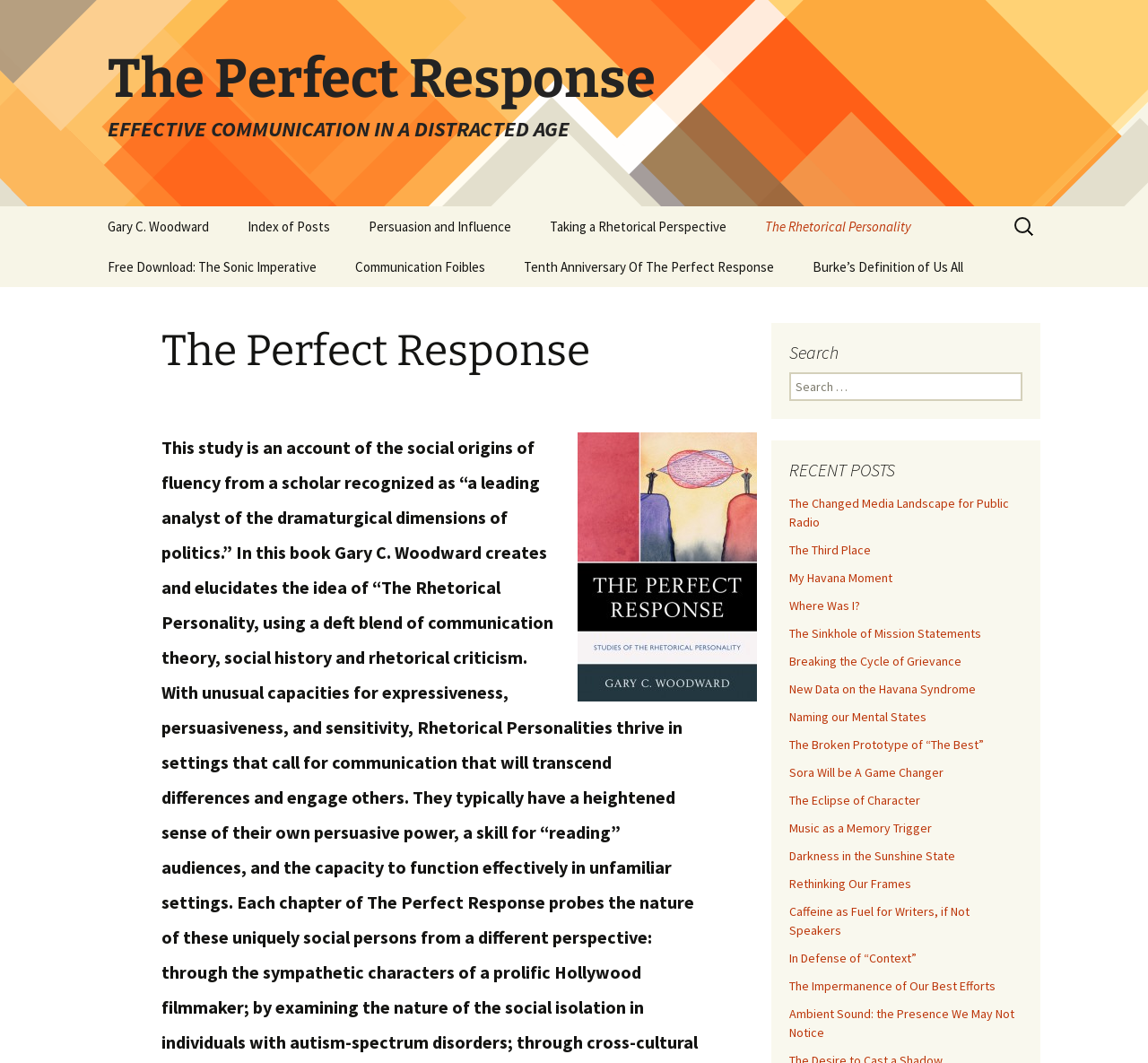Pinpoint the bounding box coordinates of the clickable element needed to complete the instruction: "Download 'The Sonic Imperative'". The coordinates should be provided as four float numbers between 0 and 1: [left, top, right, bottom].

[0.078, 0.232, 0.291, 0.27]